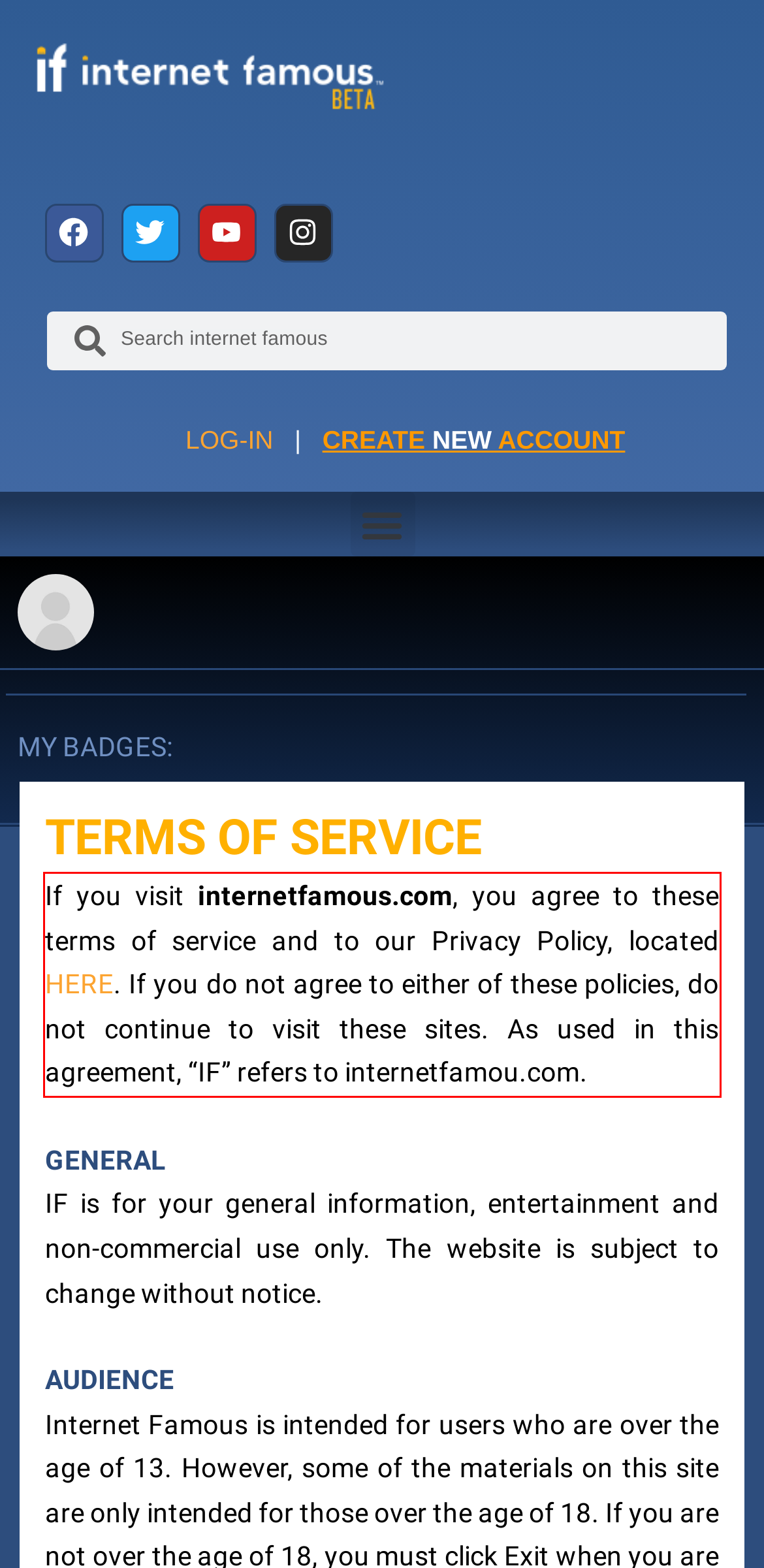Review the screenshot of the webpage and recognize the text inside the red rectangle bounding box. Provide the extracted text content.

If you visit internetfamous.com, you agree to these terms of service and to our Privacy Policy, located HERE. If you do not agree to either of these policies, do not continue to visit these sites. As used in this agreement, “IF” refers to internetfamou.com.